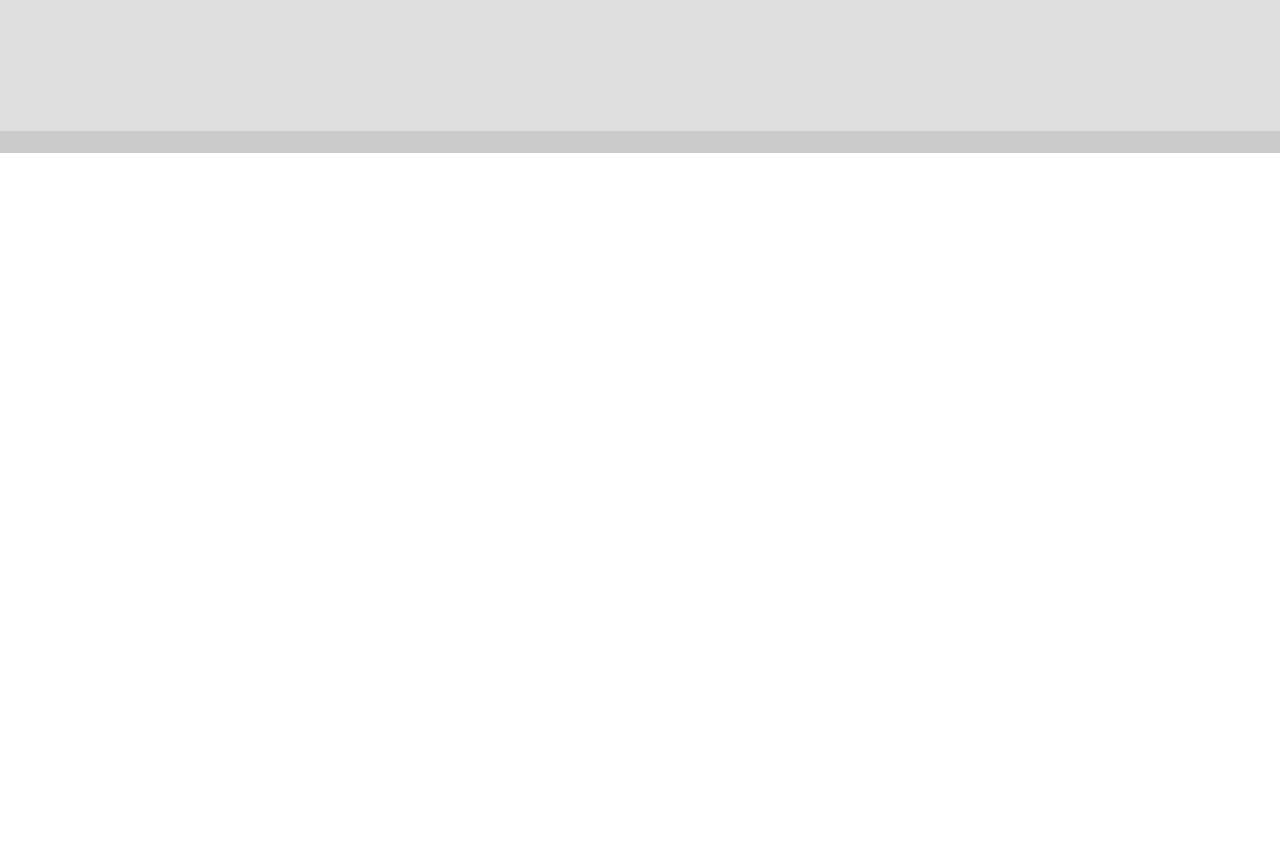Bounding box coordinates should be in the format (top-left x, top-left y, bottom-right x, bottom-right y) and all values should be floating point numbers between 0 and 1. Determine the bounding box coordinate for the UI element described as: parent_node: Name name="Name"

[0.566, 0.432, 0.912, 0.482]